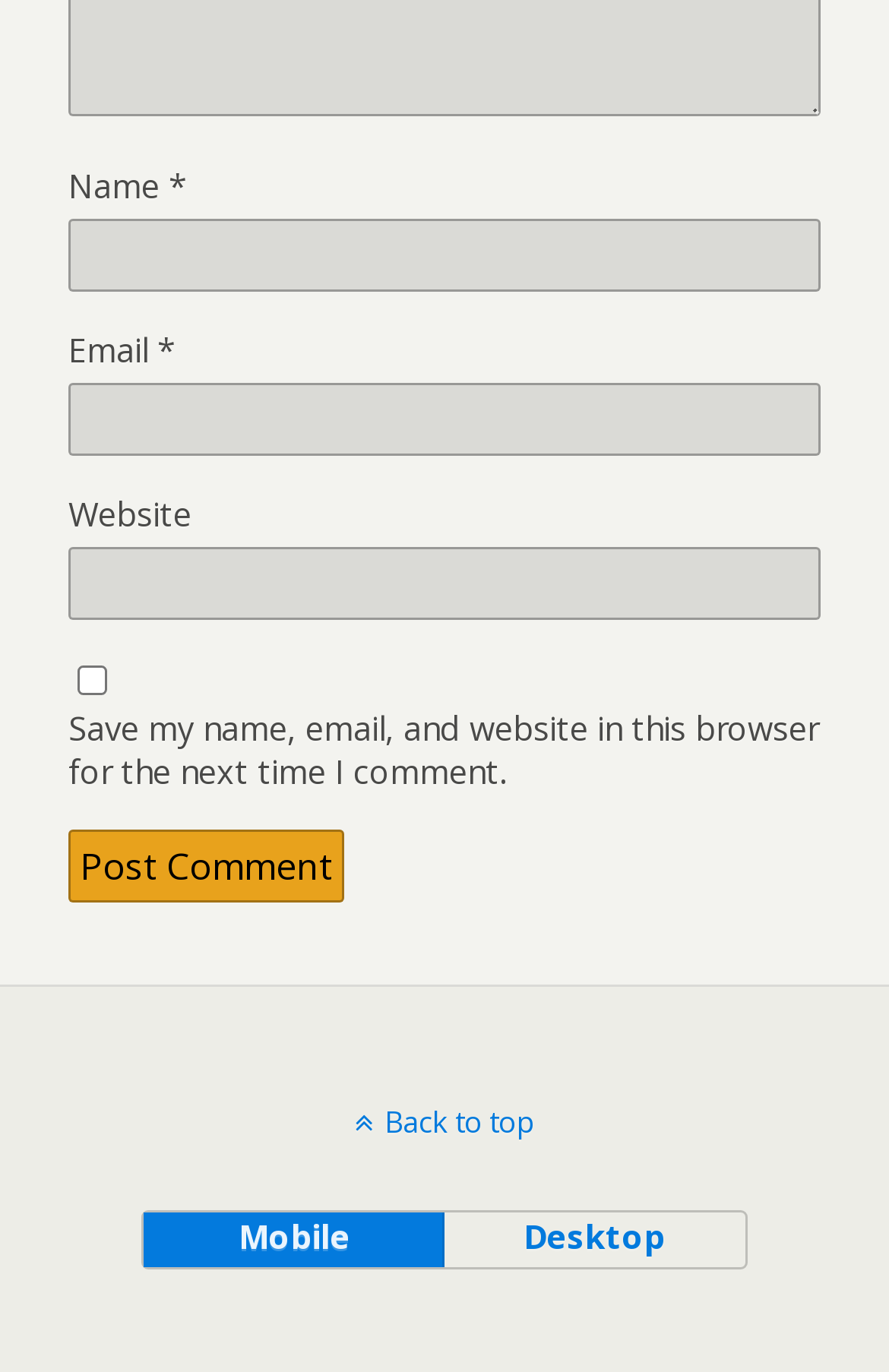Please determine the bounding box coordinates of the element to click on in order to accomplish the following task: "Type your website". Ensure the coordinates are four float numbers ranging from 0 to 1, i.e., [left, top, right, bottom].

[0.077, 0.398, 0.923, 0.452]